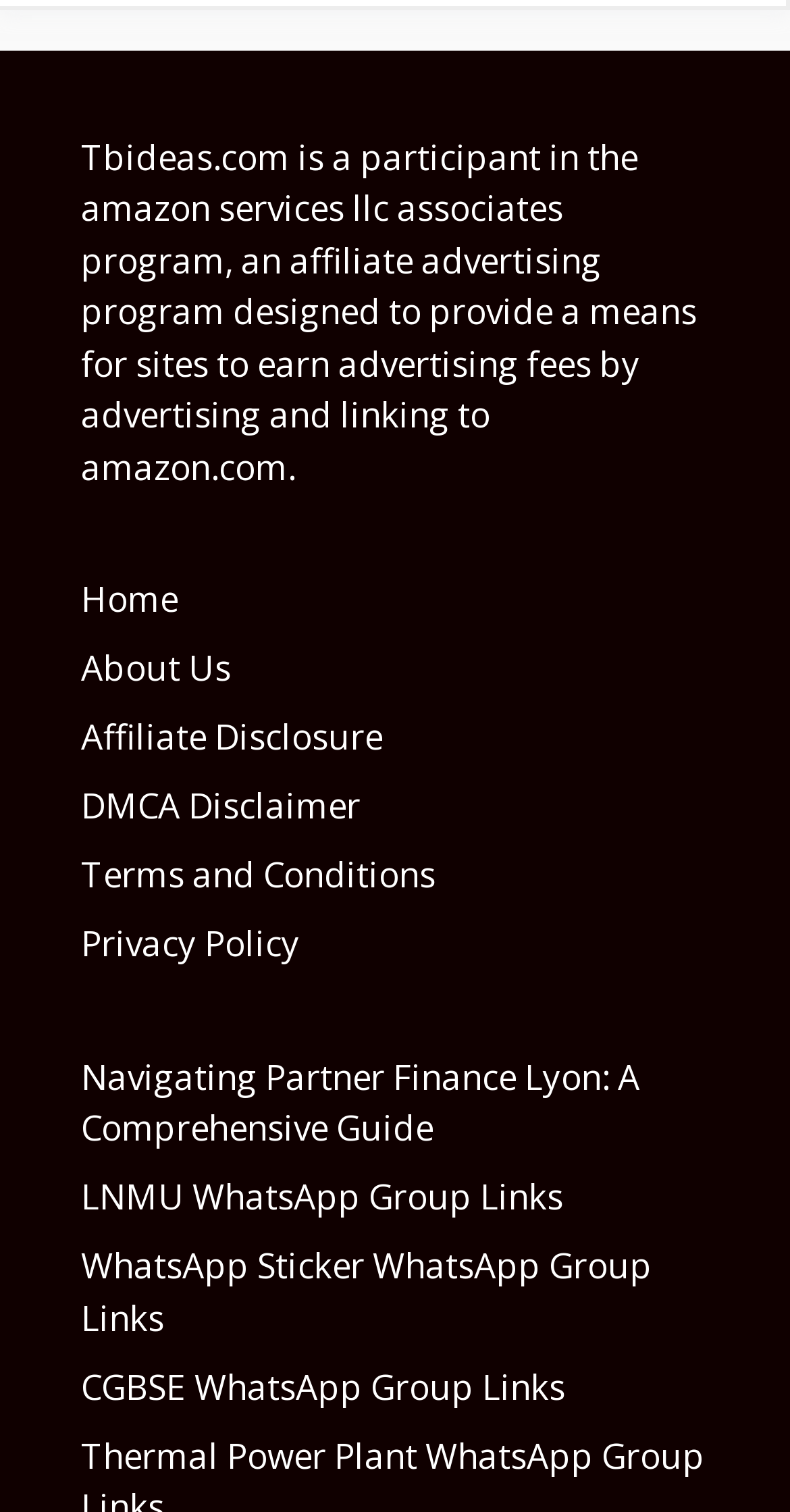Respond to the question below with a single word or phrase: How many links are present in the top navigation menu?

6